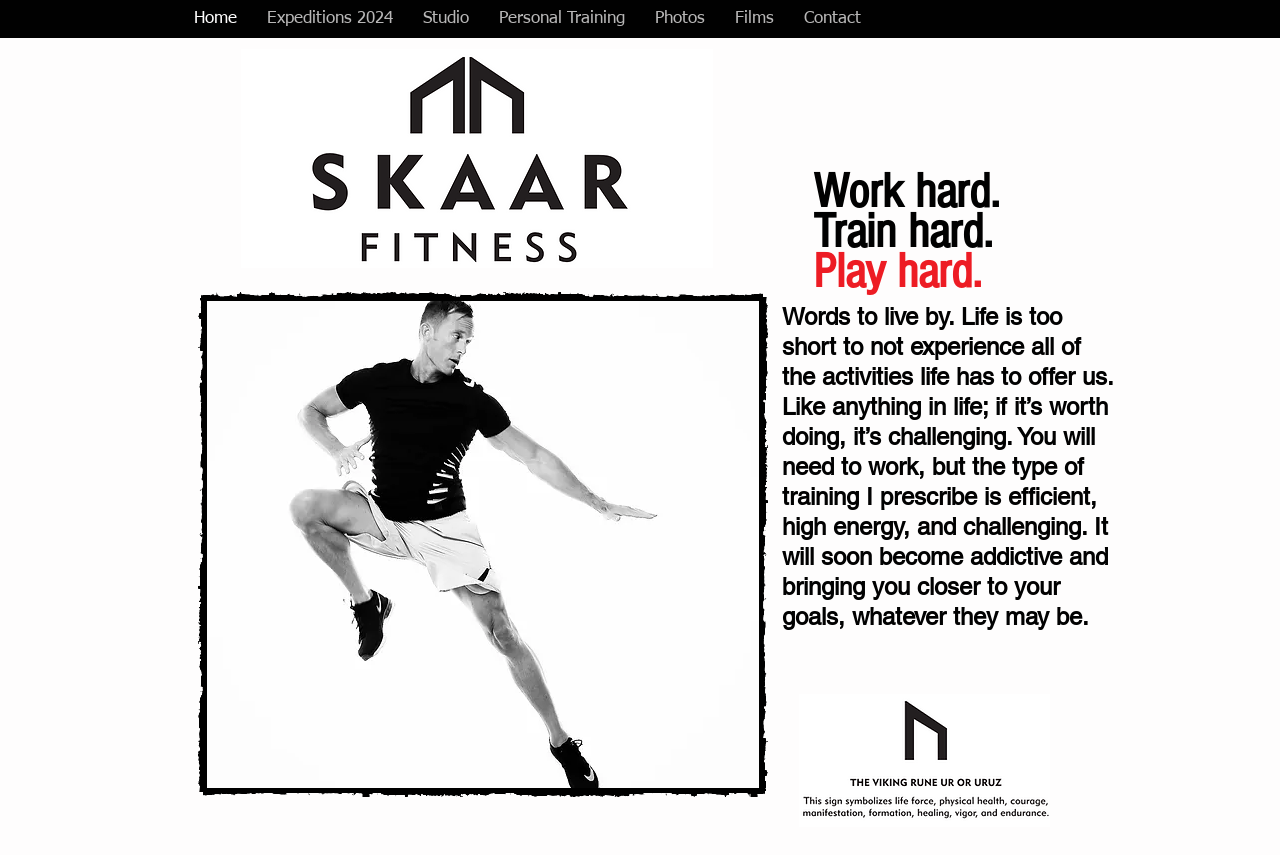Could you identify the text that serves as the heading for this webpage?

Work hard.
Train hard.